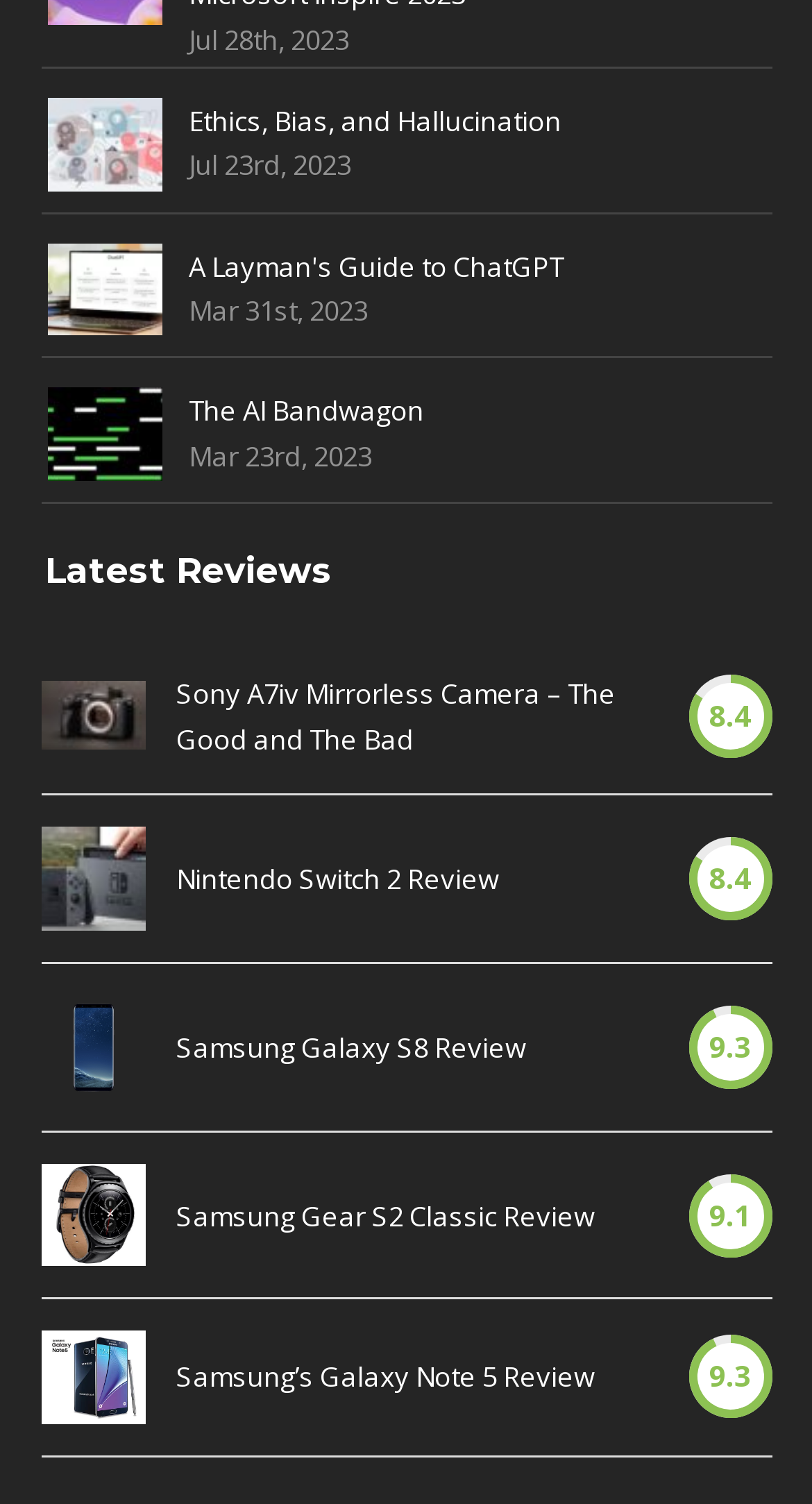Reply to the question with a single word or phrase:
How many links are there on this webpage?

11